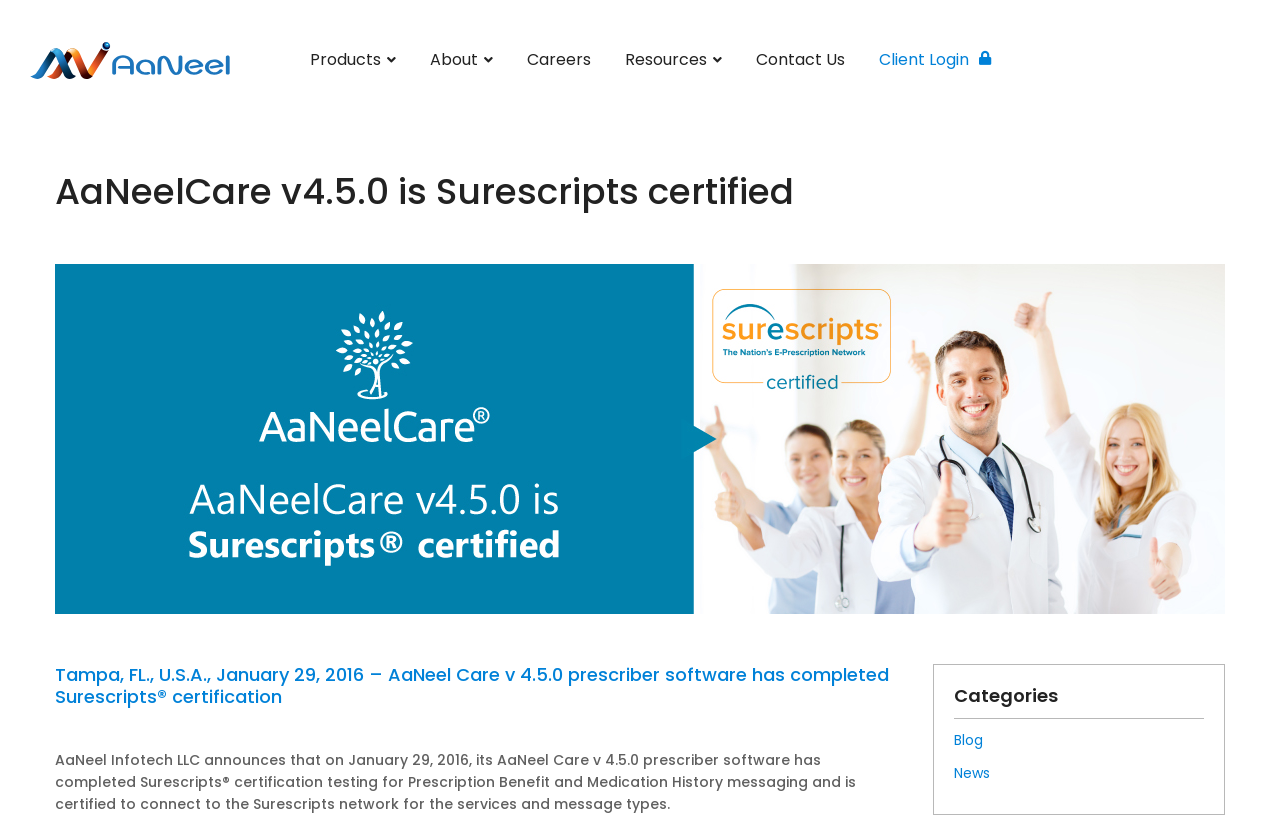Please find the bounding box coordinates of the element that needs to be clicked to perform the following instruction: "visit AaNeel Infotech website". The bounding box coordinates should be four float numbers between 0 and 1, represented as [left, top, right, bottom].

[0.023, 0.051, 0.18, 0.096]